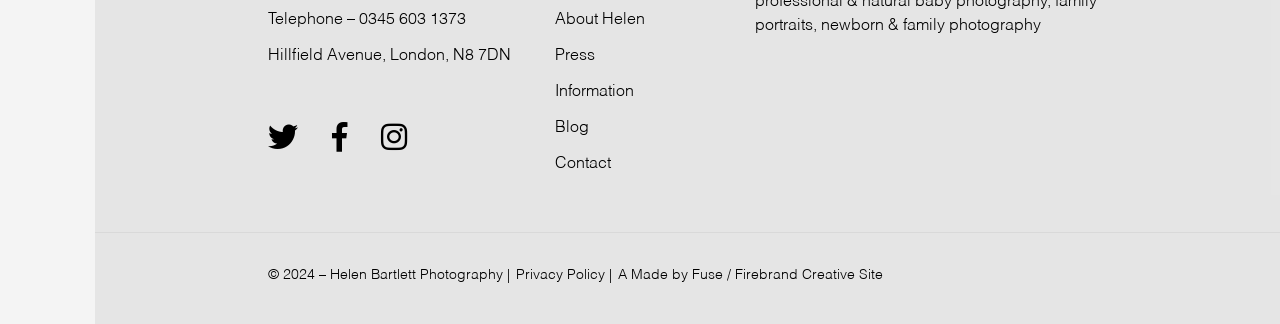Find and provide the bounding box coordinates for the UI element described here: "box". The coordinates should be given as four float numbers between 0 and 1: [left, top, right, bottom].

None